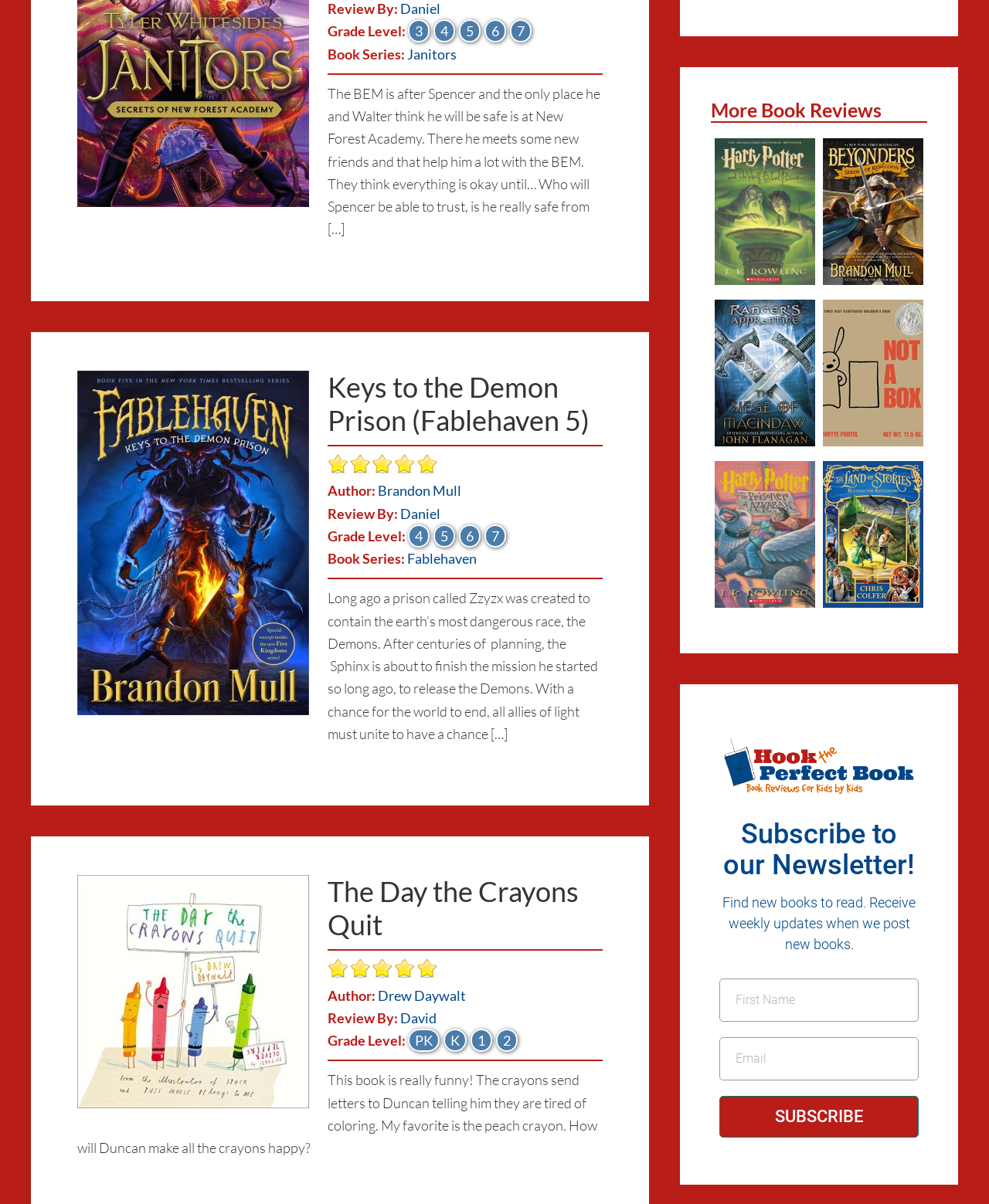Pinpoint the bounding box coordinates of the element that must be clicked to accomplish the following instruction: "Click on the link to read the review of 'Keys to the Demon Prison (Fablehaven 5)'". The coordinates should be in the format of four float numbers between 0 and 1, i.e., [left, top, right, bottom].

[0.331, 0.307, 0.596, 0.363]